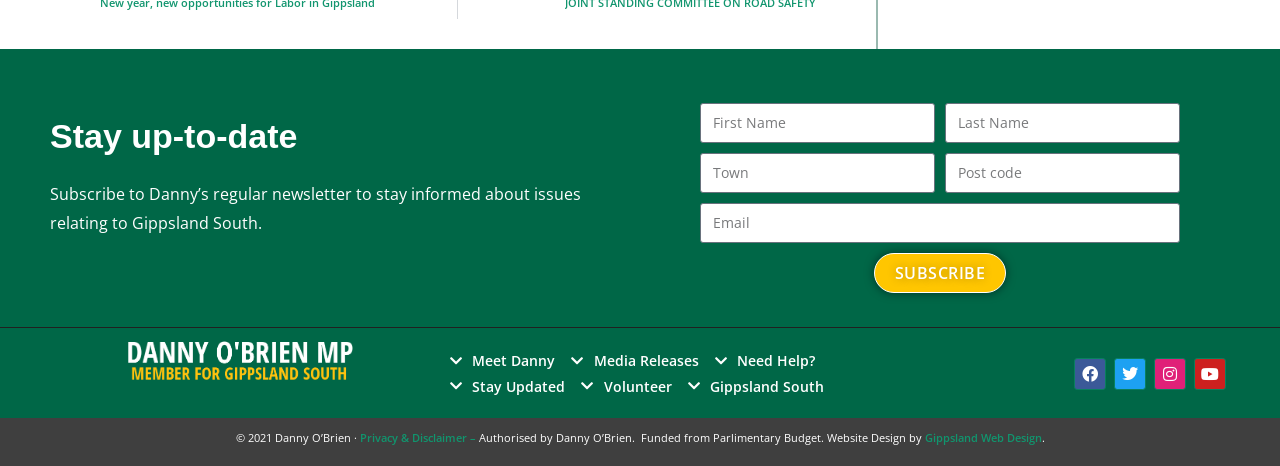What social media platforms are available?
Using the visual information, respond with a single word or phrase.

Facebook, Twitter, Instagram, Youtube